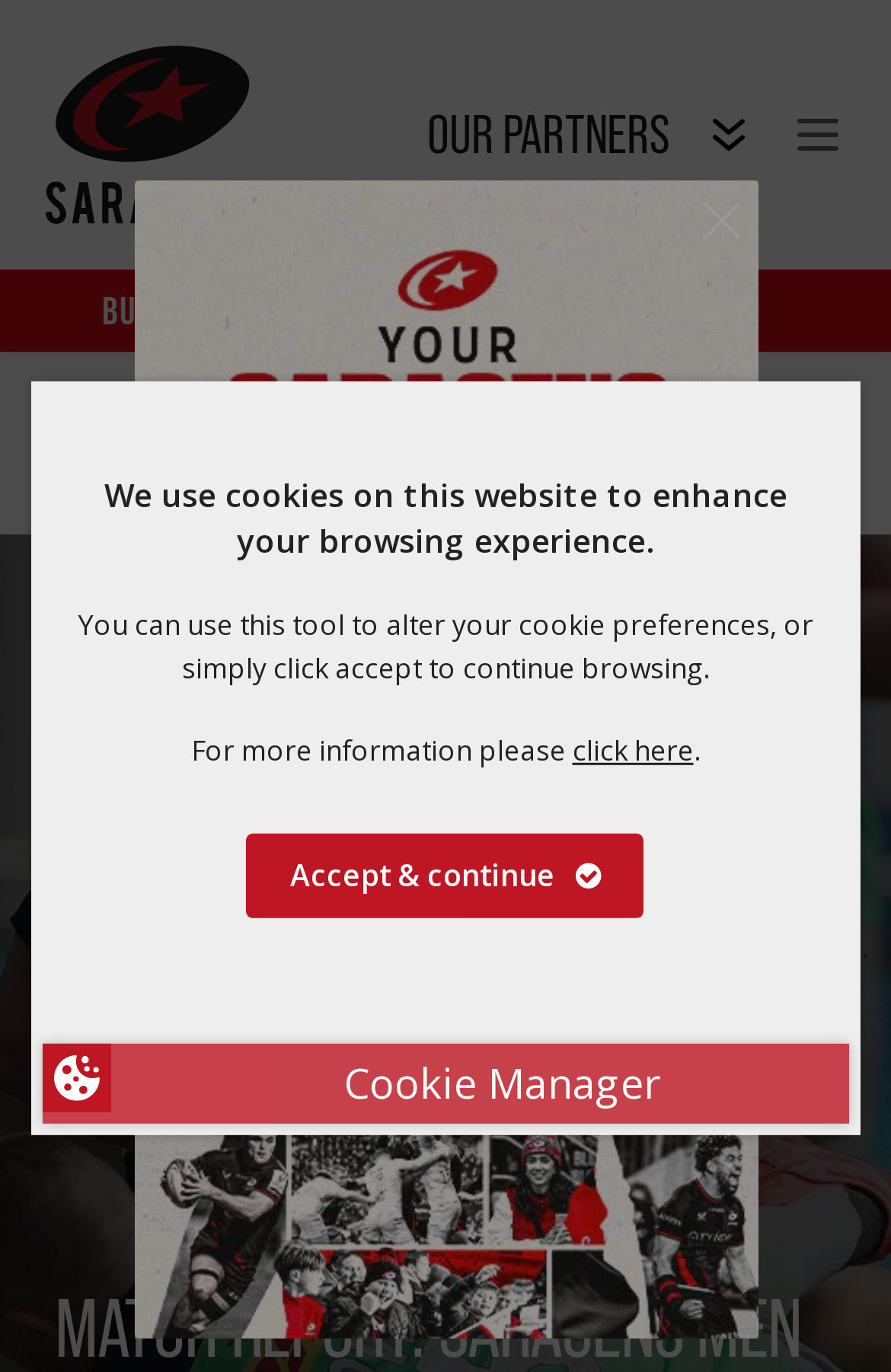What is the main title displayed on this webpage?

MATCH REPORT: SARACENS MEN 38-24 HARLEQUINS